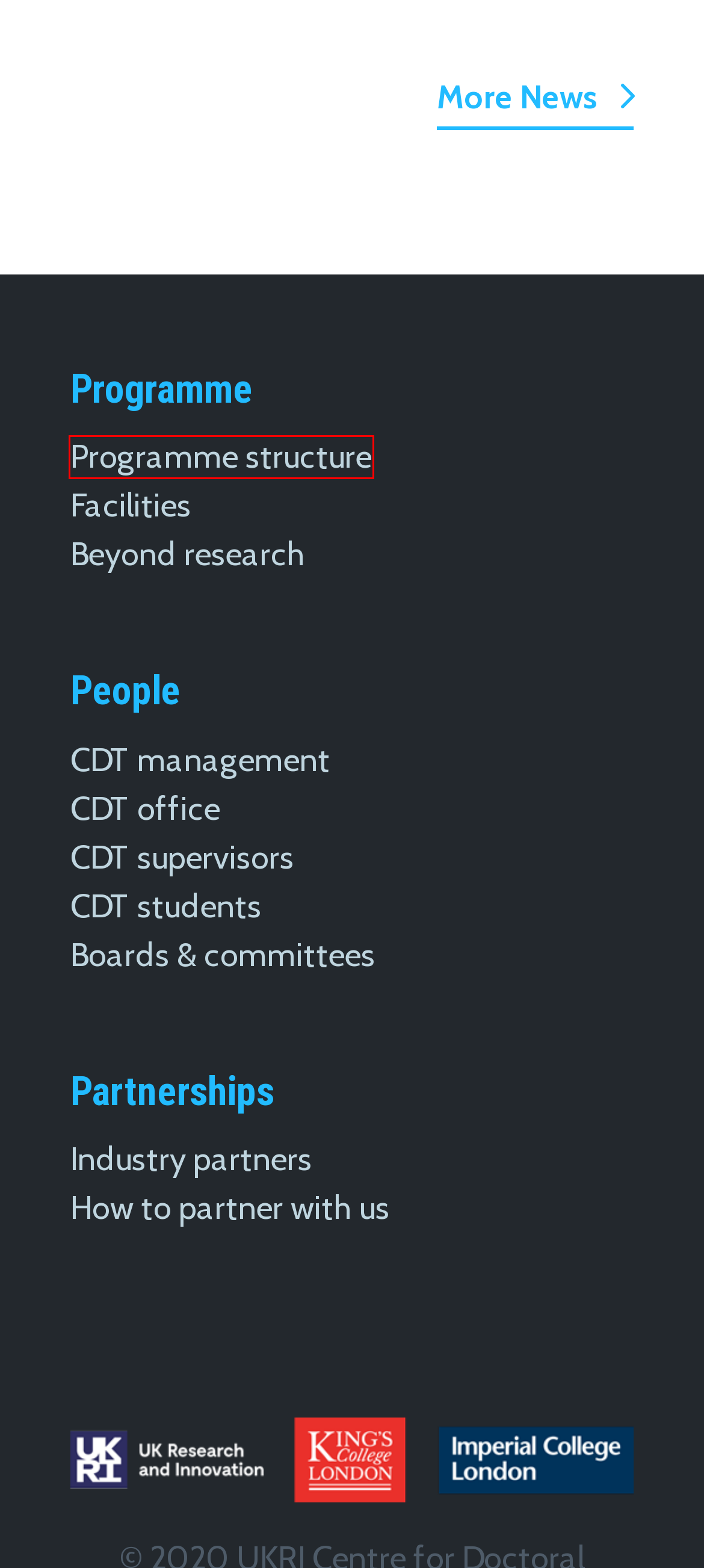You have a screenshot of a webpage with an element surrounded by a red bounding box. Choose the webpage description that best describes the new page after clicking the element inside the red bounding box. Here are the candidates:
A. News Archives - Safe & Trusted AI
B. Aies Conference – Conference on Artificial Intelligence, Ethics and Society
C. People - Safe & Trusted AI
D. Programme - Safe & Trusted AI
E. Student News Archives - Safe & Trusted AI
F. Not So Fair: The Impact of Presumably Fair Machine Learning Models
     — King's College London
G. Home - Safe & Trusted AI
H. Partnerships - Safe & Trusted AI

D